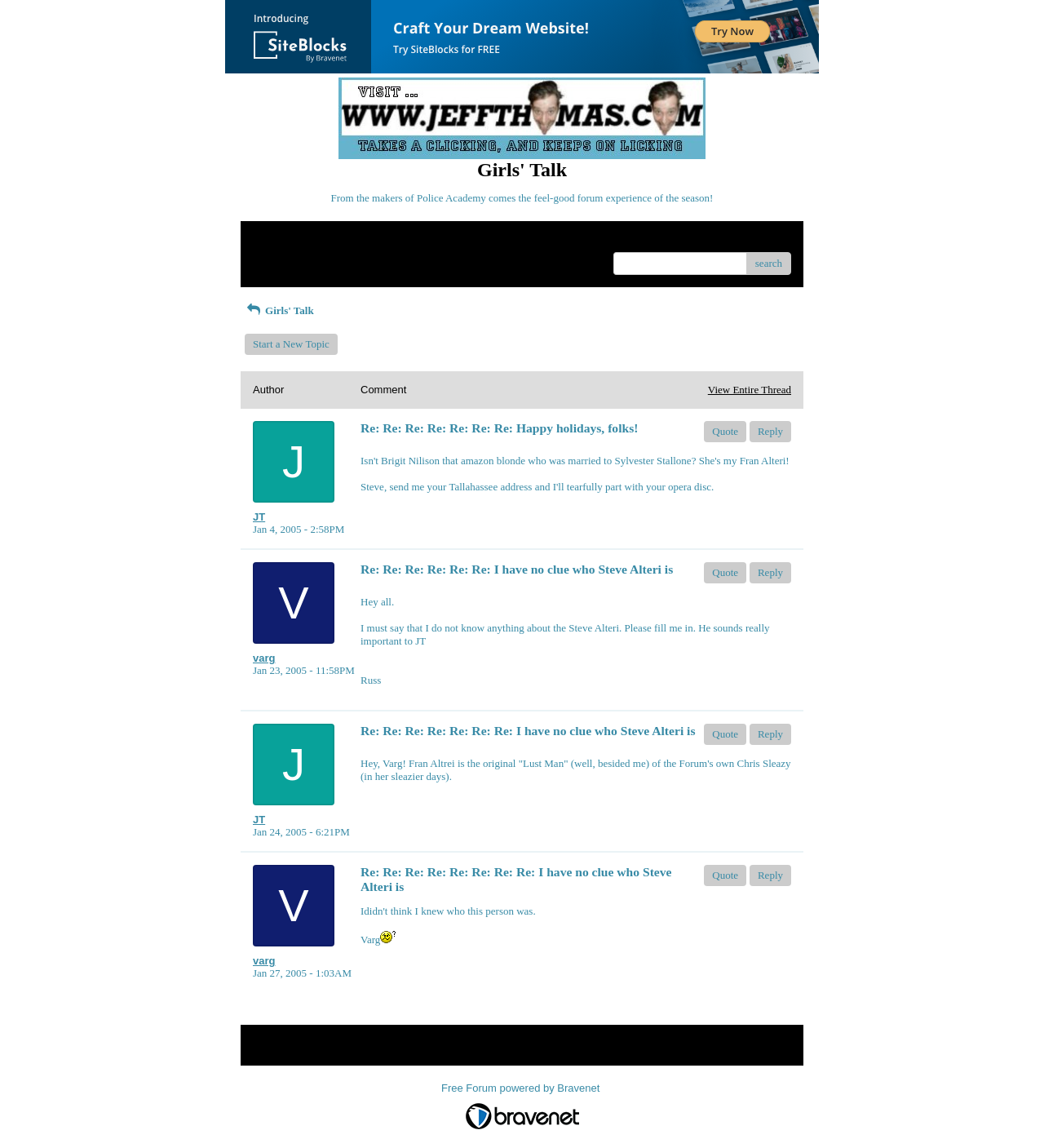Provide the bounding box coordinates of the HTML element described as: "Recent Posts". The bounding box coordinates should be four float numbers between 0 and 1, i.e., [left, top, right, bottom].

[0.242, 0.22, 0.294, 0.23]